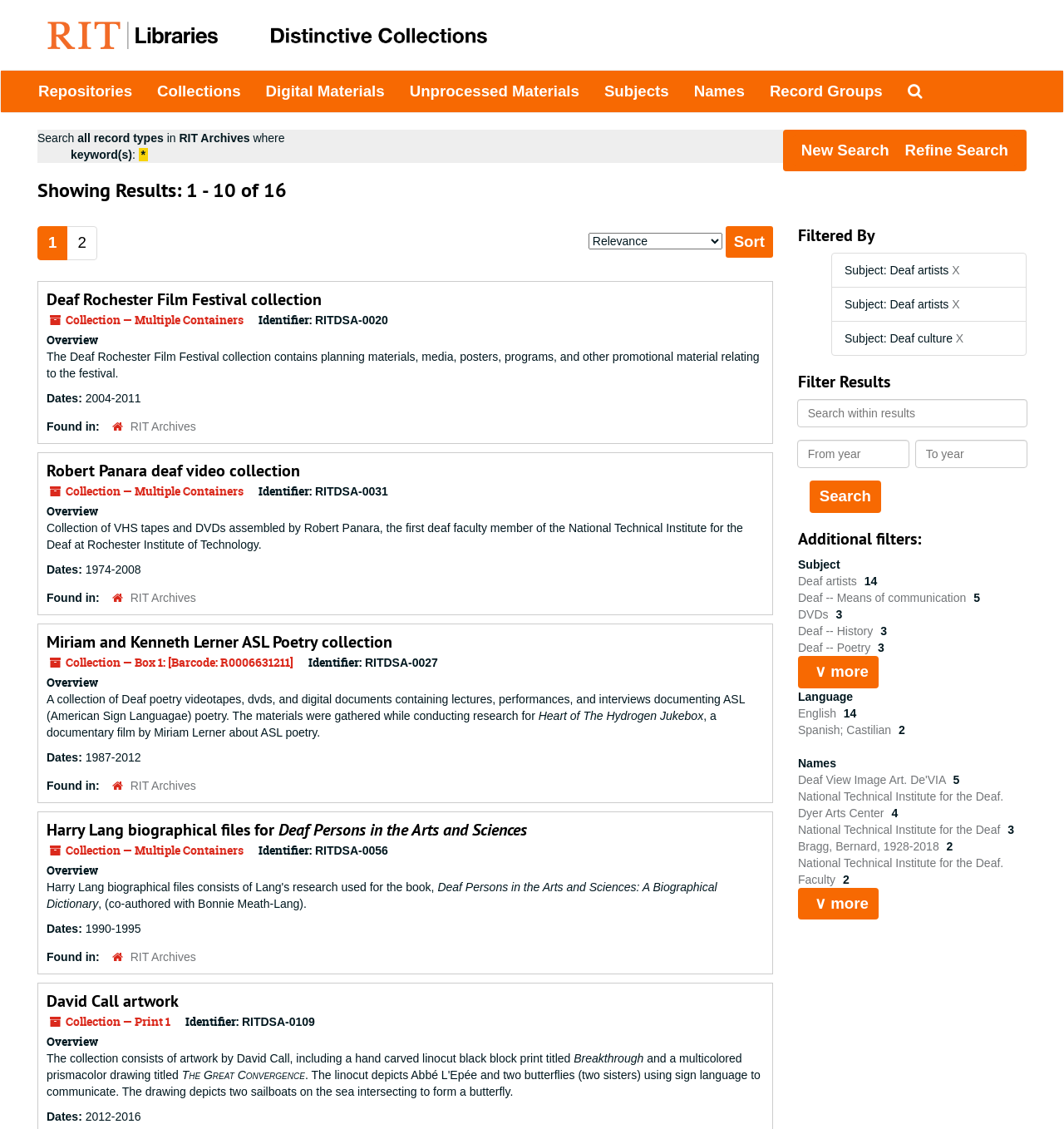Locate the bounding box coordinates of the element's region that should be clicked to carry out the following instruction: "Go to page 2". The coordinates need to be four float numbers between 0 and 1, i.e., [left, top, right, bottom].

[0.063, 0.201, 0.091, 0.231]